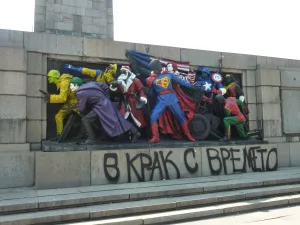Offer a detailed account of the various components present in the image.

The image features a vibrant, graffiti-adorned artwork at the base of a monument. This powerful piece portrays a group of figures dressed as superheroes engaged in a dynamic scene, reminiscent of classic comic book heroism. Among them, a figure resembling Superman stands prominently, surrounded by a variety of other characters reminiscent of popular culture. The monument itself is significant, as it appears to reinterpret historical narratives by juxtaposing modern heroic figures with traditional symbols. Below the sculpture, the graffiti reads "В крак с времето," which translates to "In step with the times," suggesting a commentary on the evolving nature of heroism and possibly a critique of historical representations. This artistic expression merges contemporary culture with historical reflection, inviting viewers to contemplate the relationship between past and present.